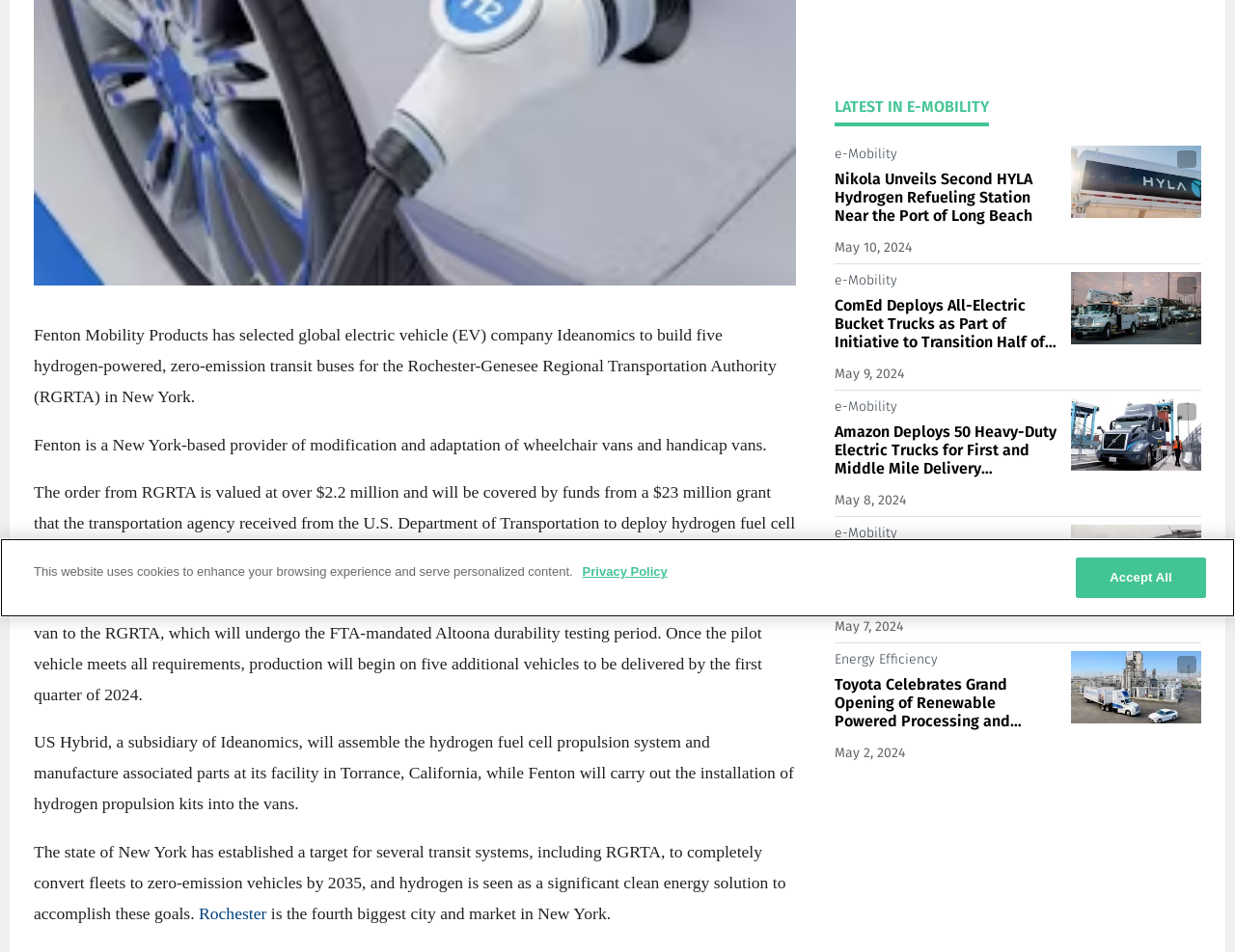Give the bounding box coordinates for the element described by: "Contact Us".

[0.0, 0.359, 0.025, 0.393]